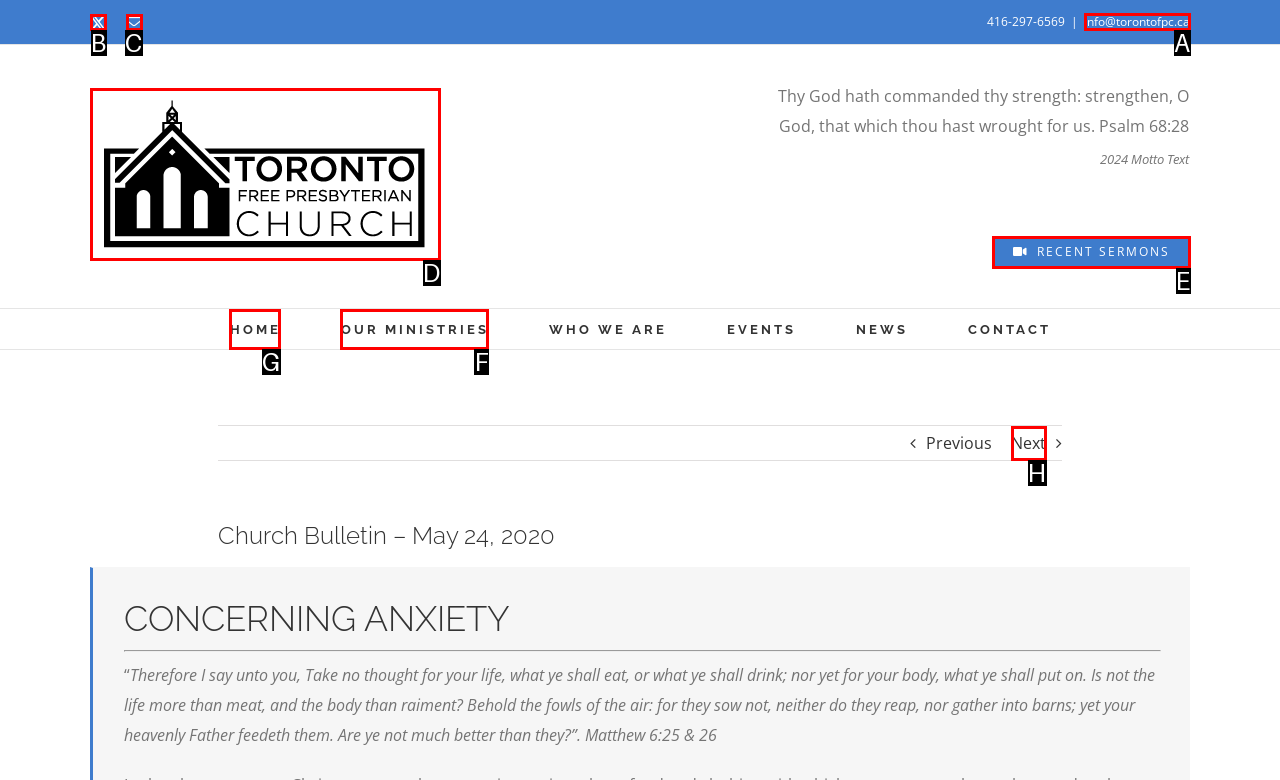Identify the correct UI element to click on to achieve the following task: Visit the HOME page Respond with the corresponding letter from the given choices.

G